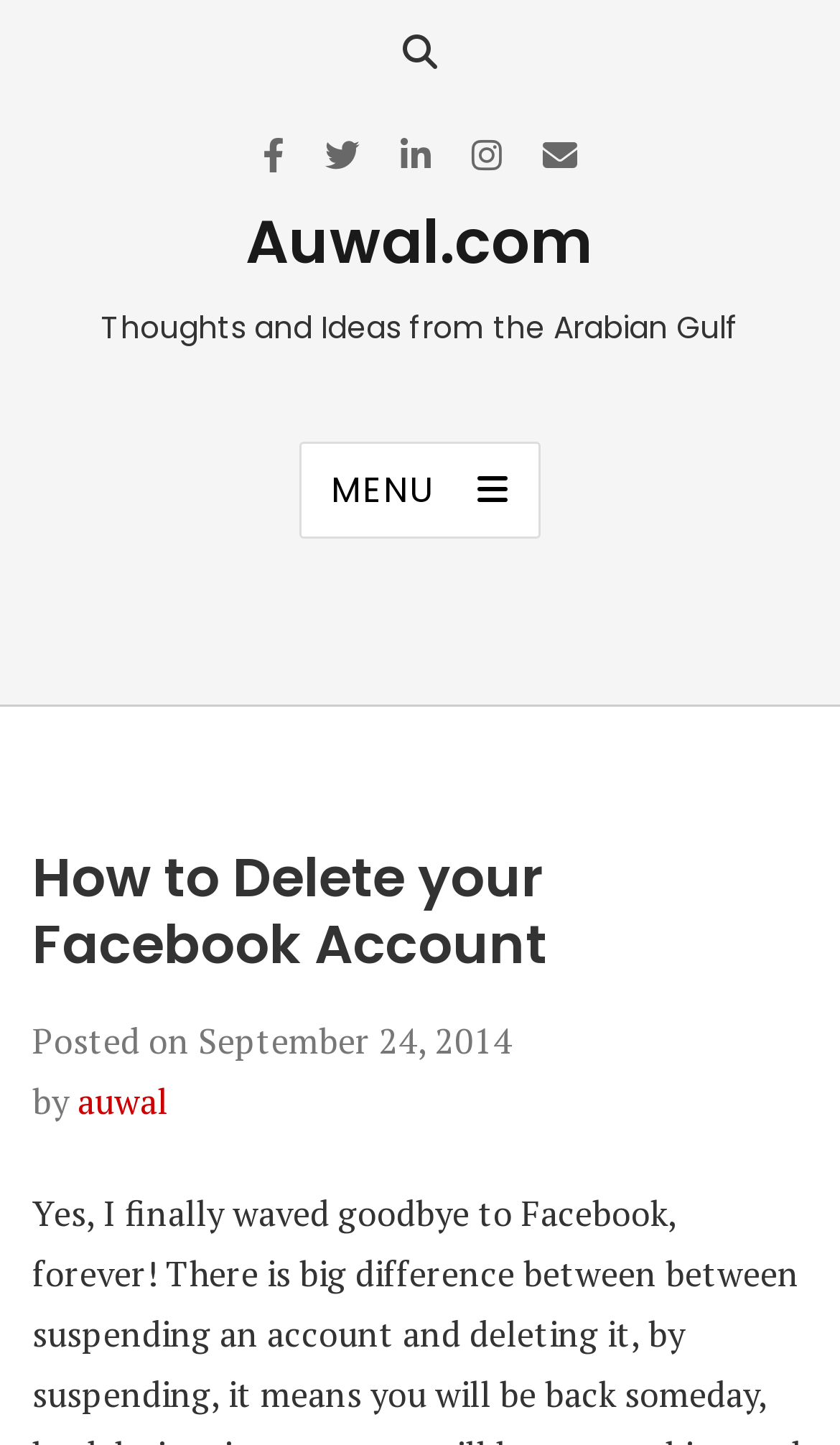Identify the first-level heading on the webpage and generate its text content.

How to Delete your Facebook Account